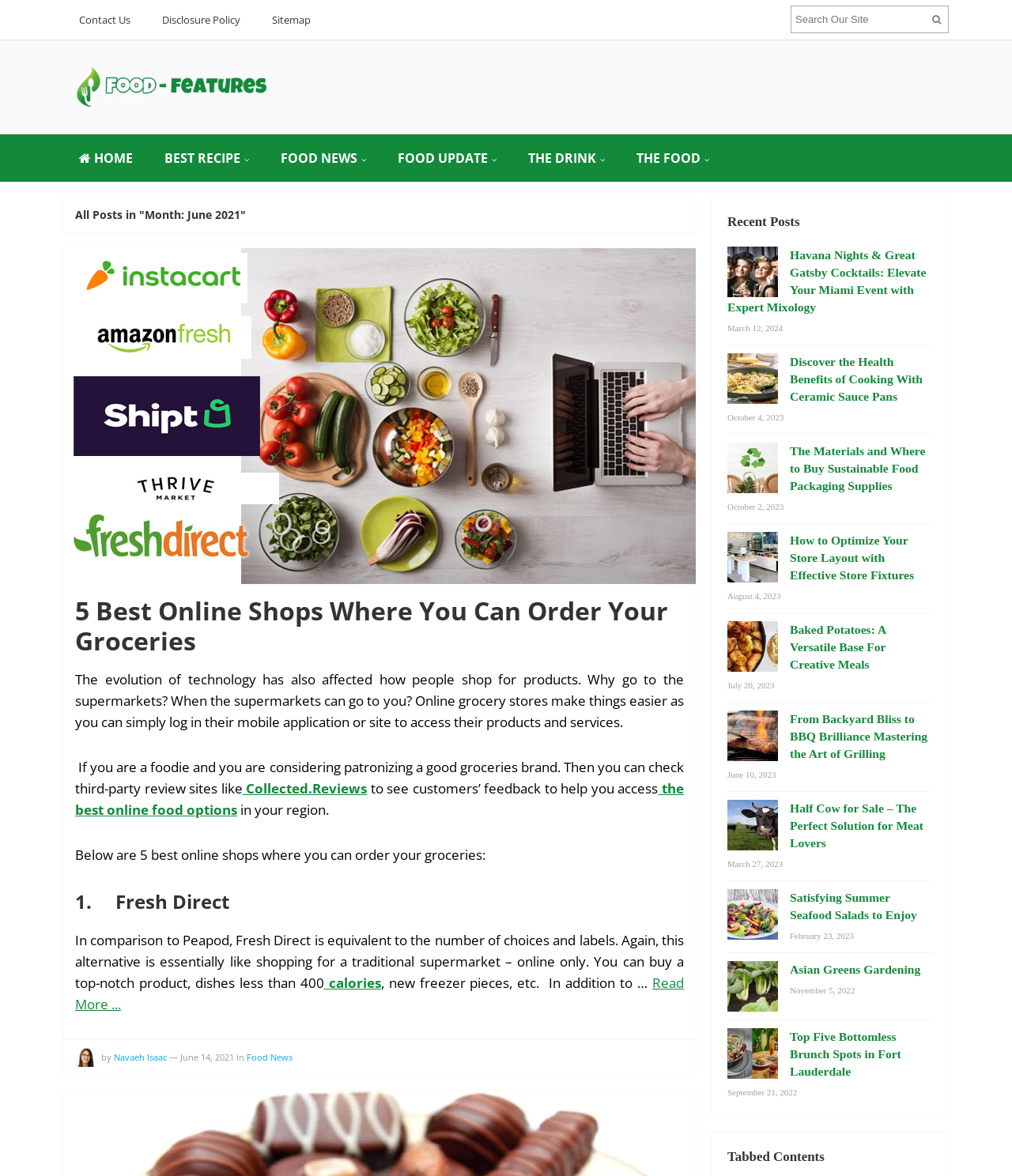What is the title of the first article?
Give a comprehensive and detailed explanation for the question.

The first article is located at the top of the webpage, and its title is '5 Best Online Shops Where You Can Order Your Groceries', which is written in a larger font size and is followed by a brief description and an image.